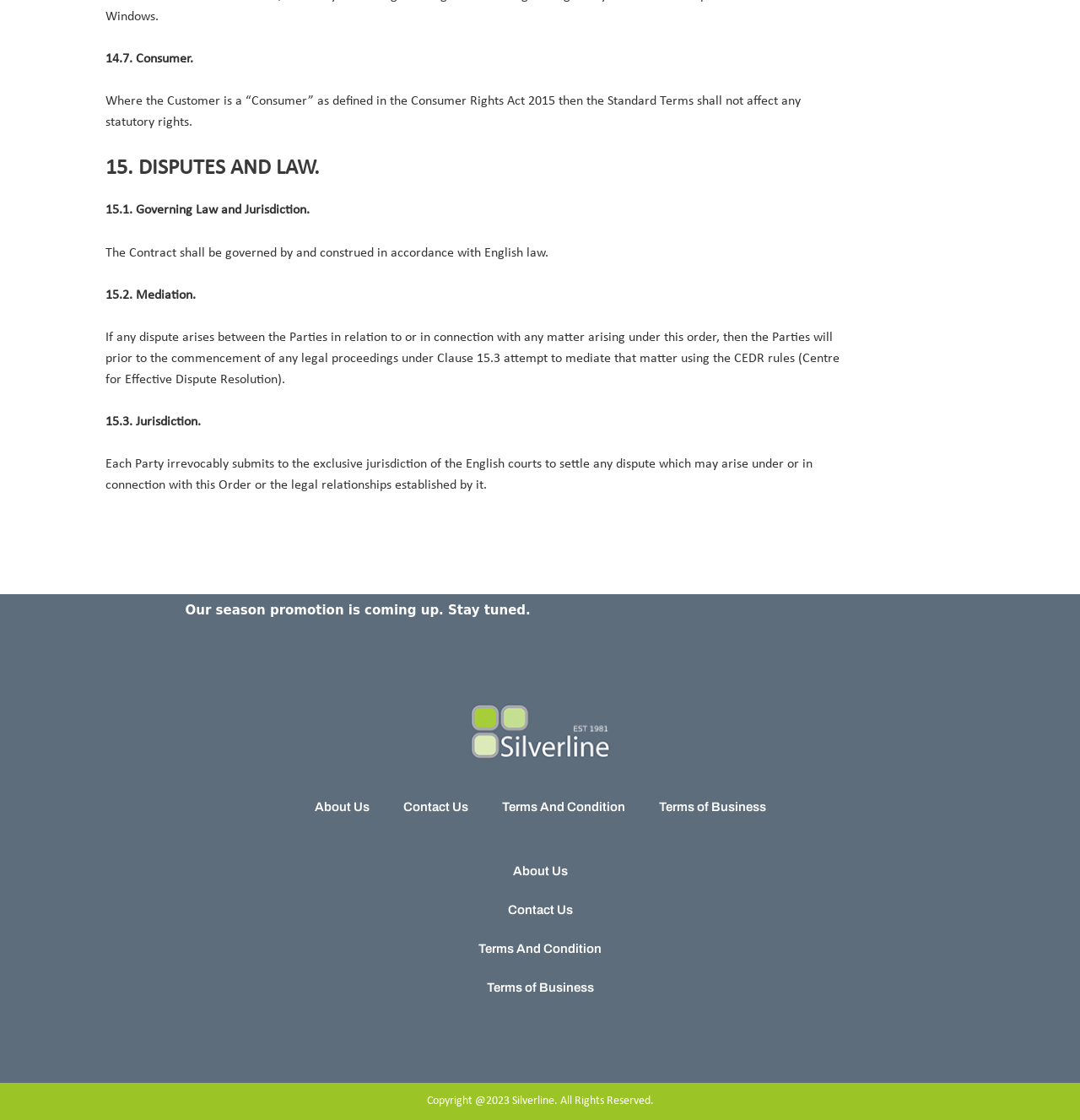Respond to the question below with a single word or phrase: What is the copyright year of Silverline?

2023